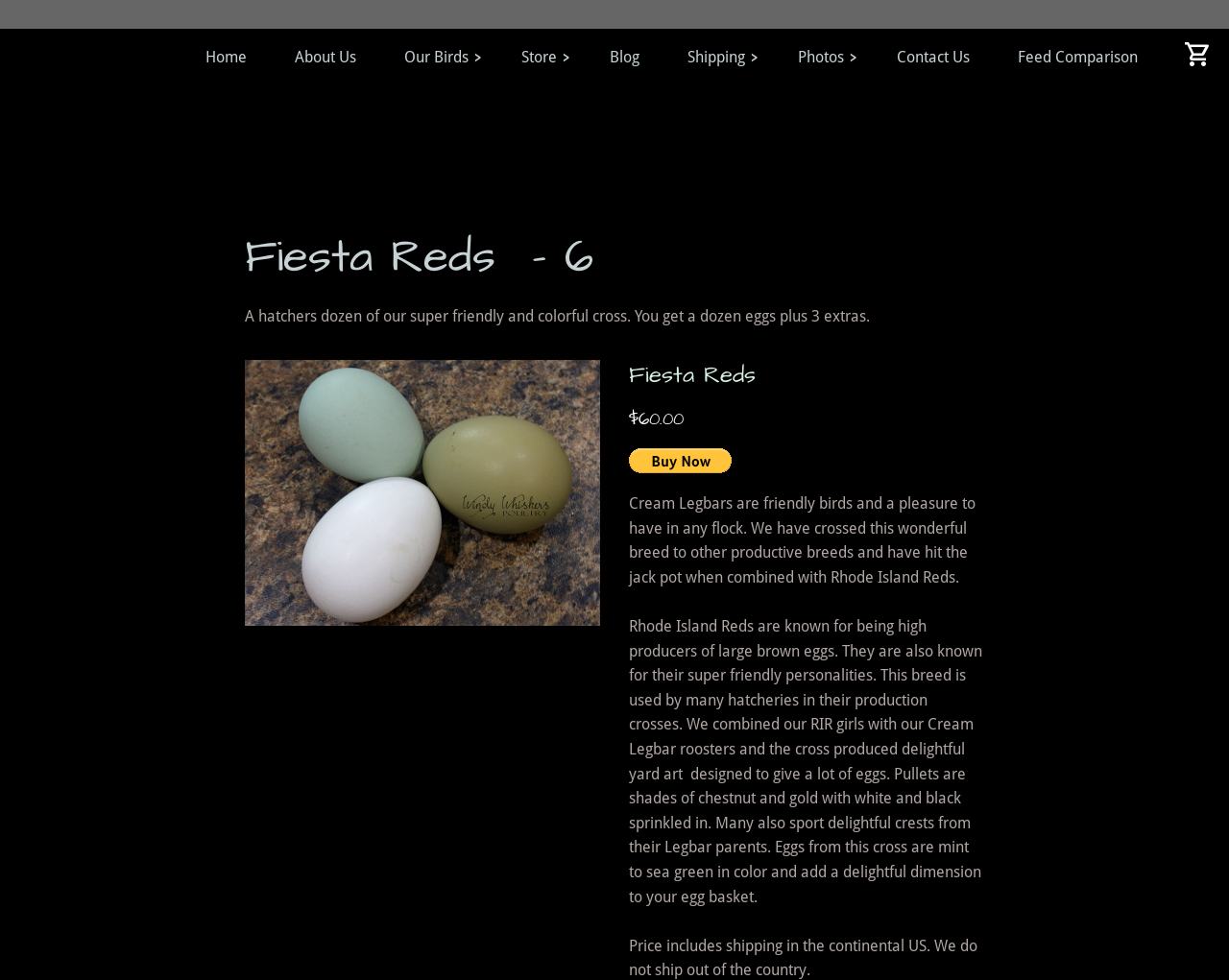Determine the bounding box coordinates of the section to be clicked to follow the instruction: "Click the PayPal button". The coordinates should be given as four float numbers between 0 and 1, formatted as [left, top, right, bottom].

[0.512, 0.457, 0.595, 0.483]